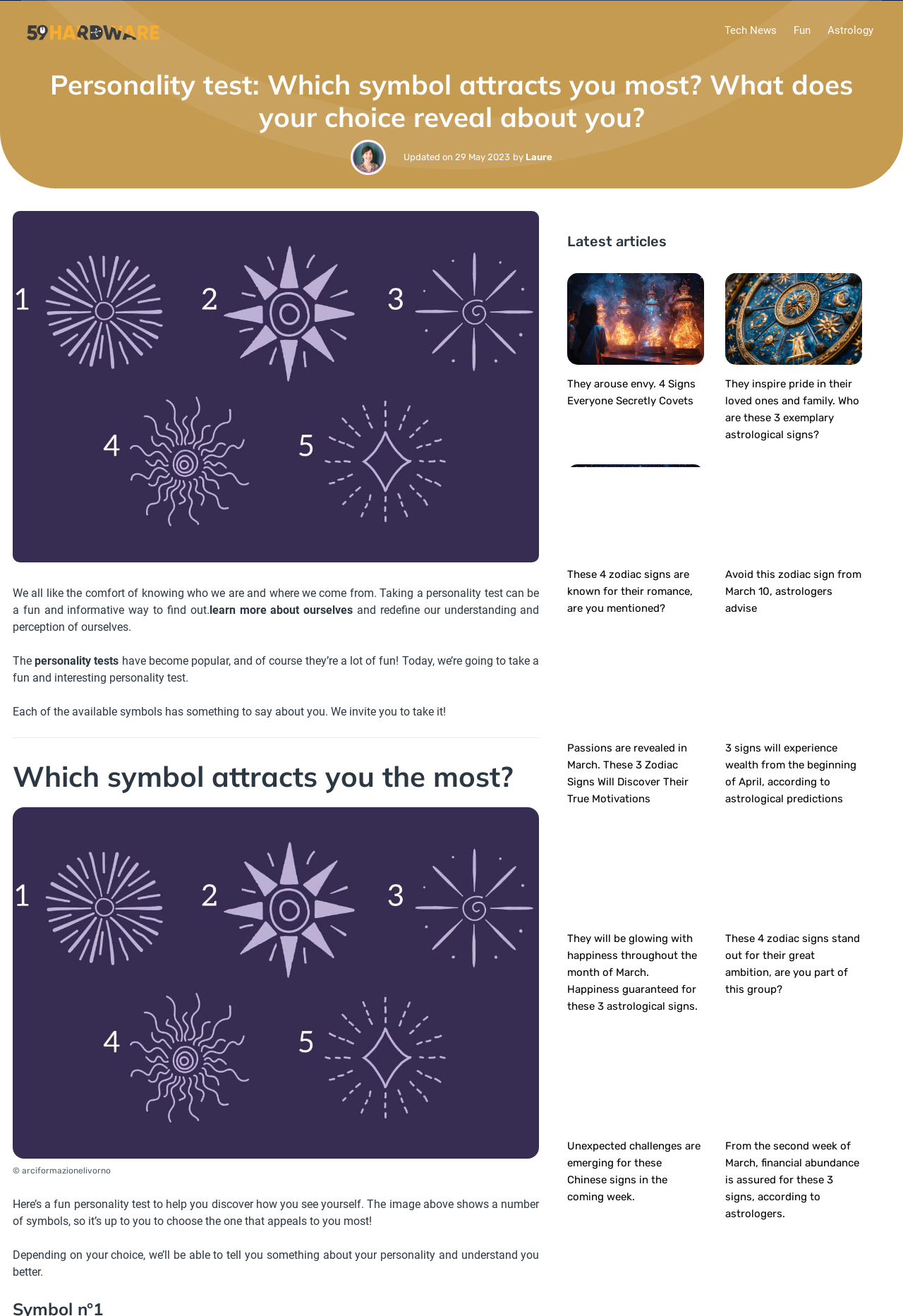Pinpoint the bounding box coordinates of the clickable element needed to complete the instruction: "Learn more about the 'Personality test'". The coordinates should be provided as four float numbers between 0 and 1: [left, top, right, bottom].

[0.014, 0.446, 0.597, 0.469]